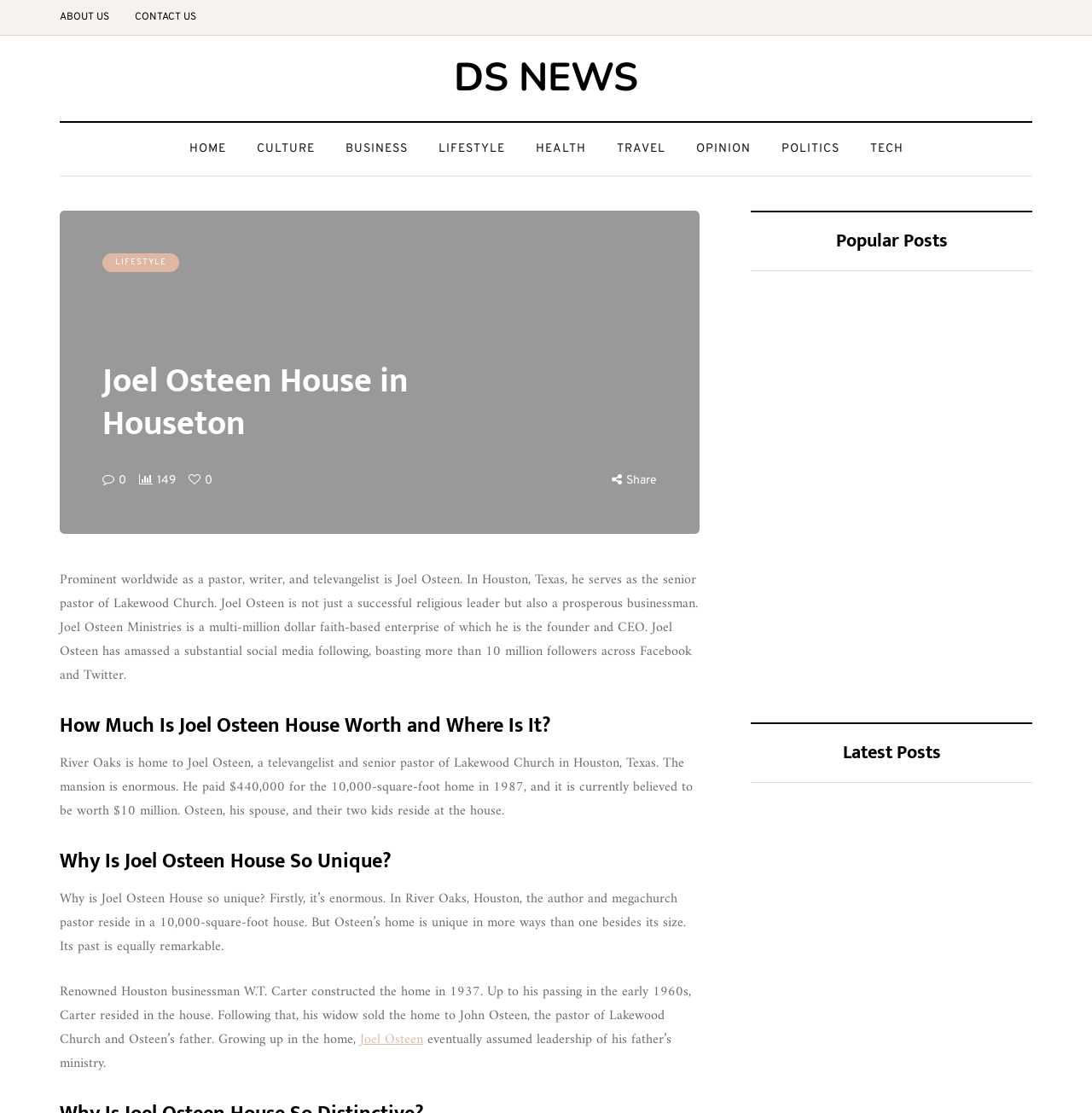Pinpoint the bounding box coordinates of the clickable element needed to complete the instruction: "Read Joel Osteen's biography". The coordinates should be provided as four float numbers between 0 and 1: [left, top, right, bottom].

[0.055, 0.51, 0.639, 0.618]